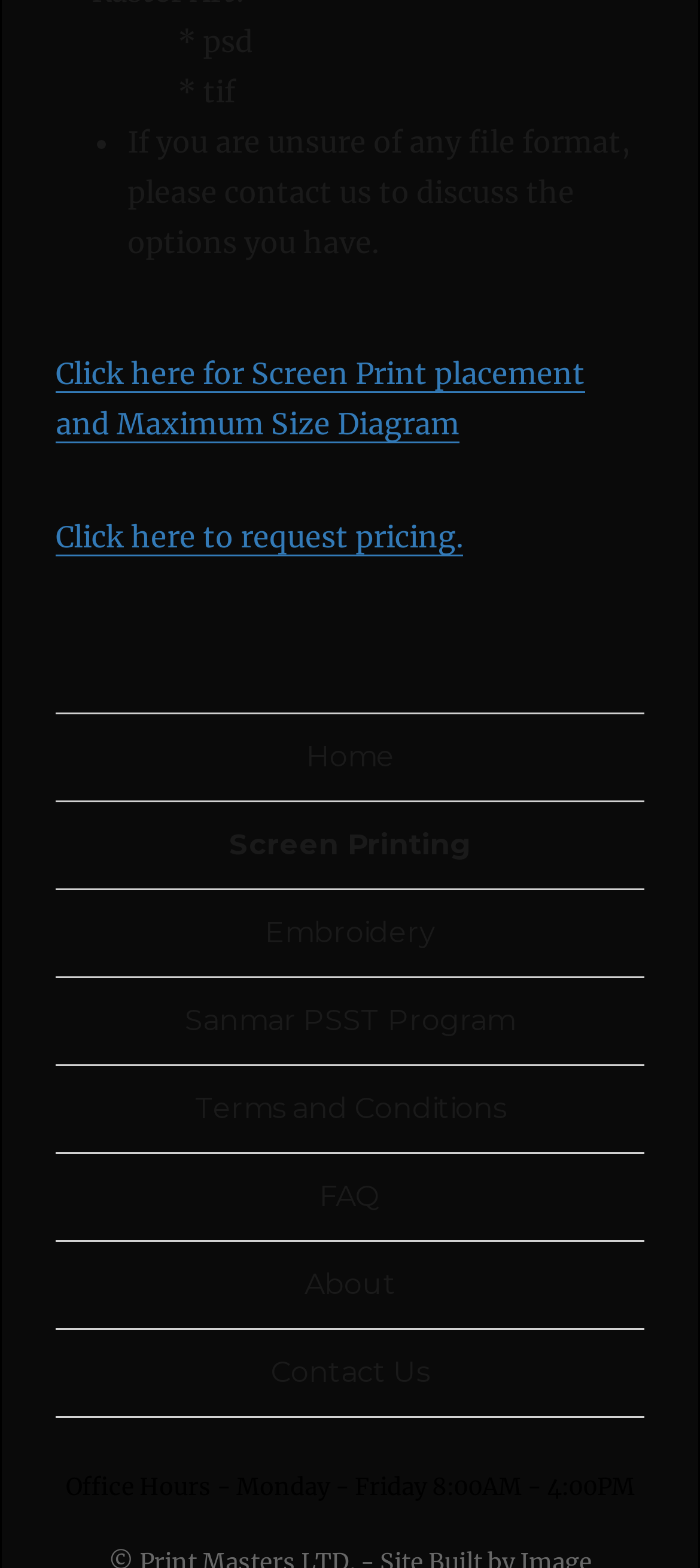Can you find the bounding box coordinates of the area I should click to execute the following instruction: "Go to Home page"?

[0.079, 0.456, 0.921, 0.51]